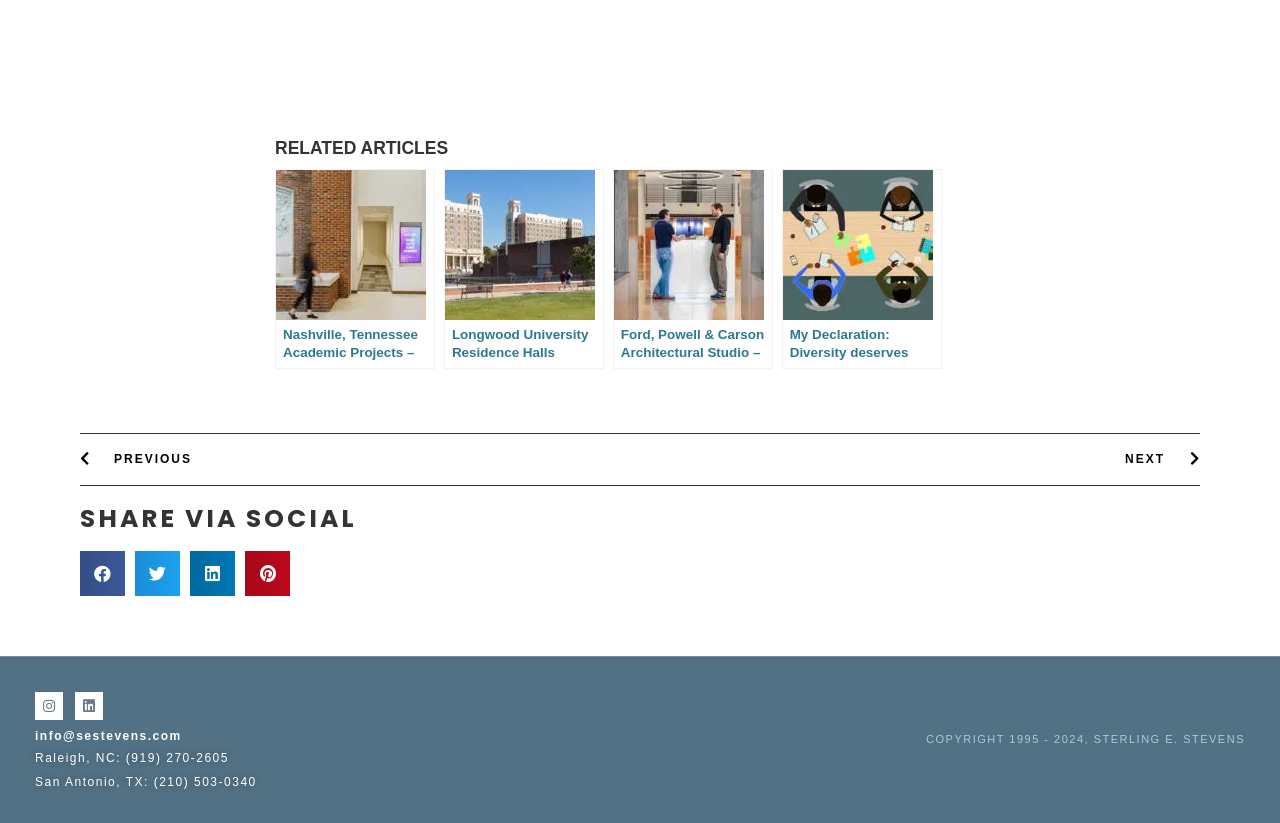Using the given element description, provide the bounding box coordinates (top-left x, top-left y, bottom-right x, bottom-right y) for the corresponding UI element in the screenshot: Disclaimer

None